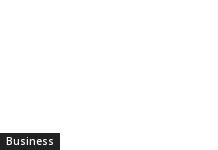Provide a brief response using a word or short phrase to this question:
What is the effect of the design on user experience?

Enhances clarity and ease of use